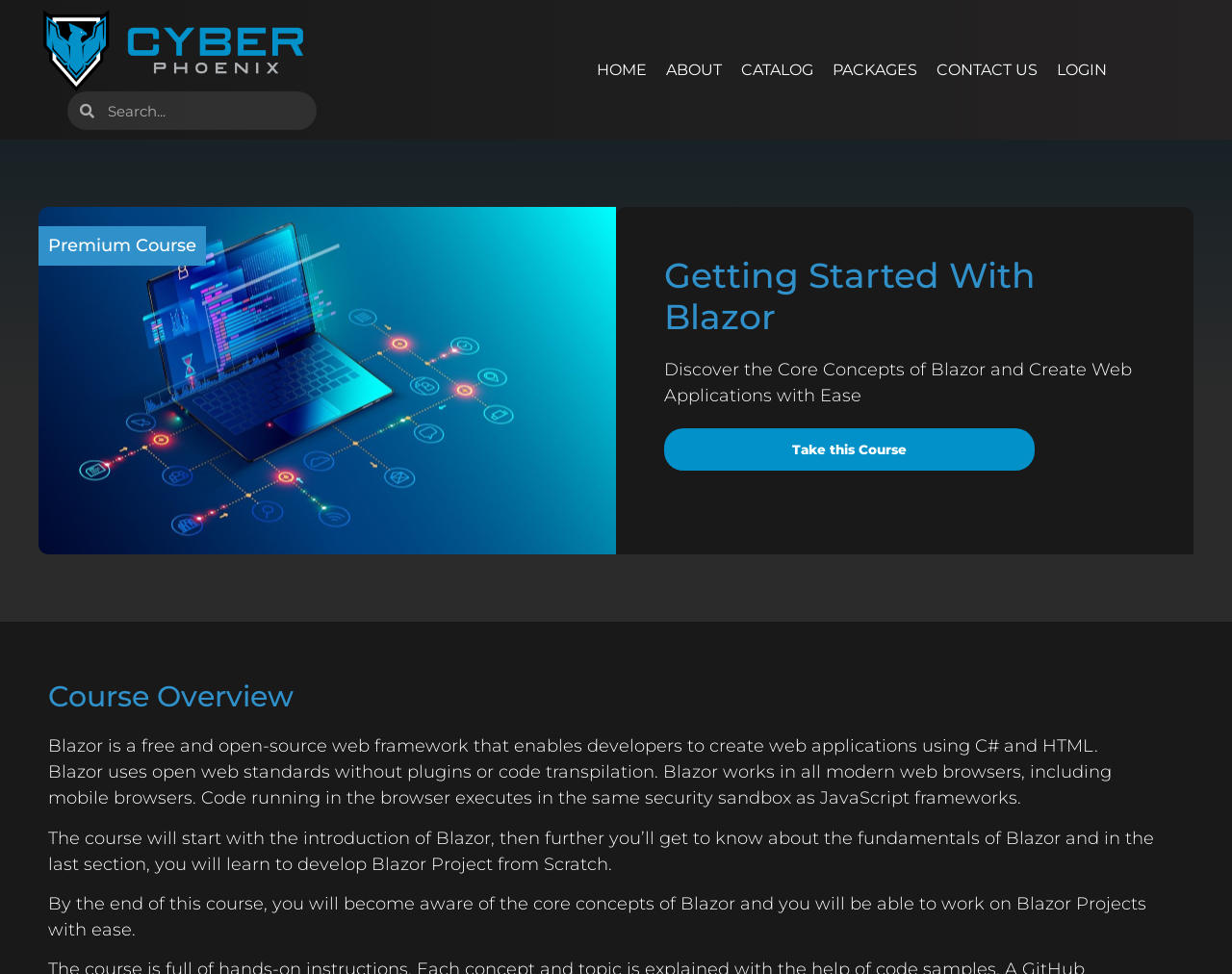What is the last section of the course about?
Please provide a single word or phrase as your answer based on the image.

Develop Blazor Project from Scratch